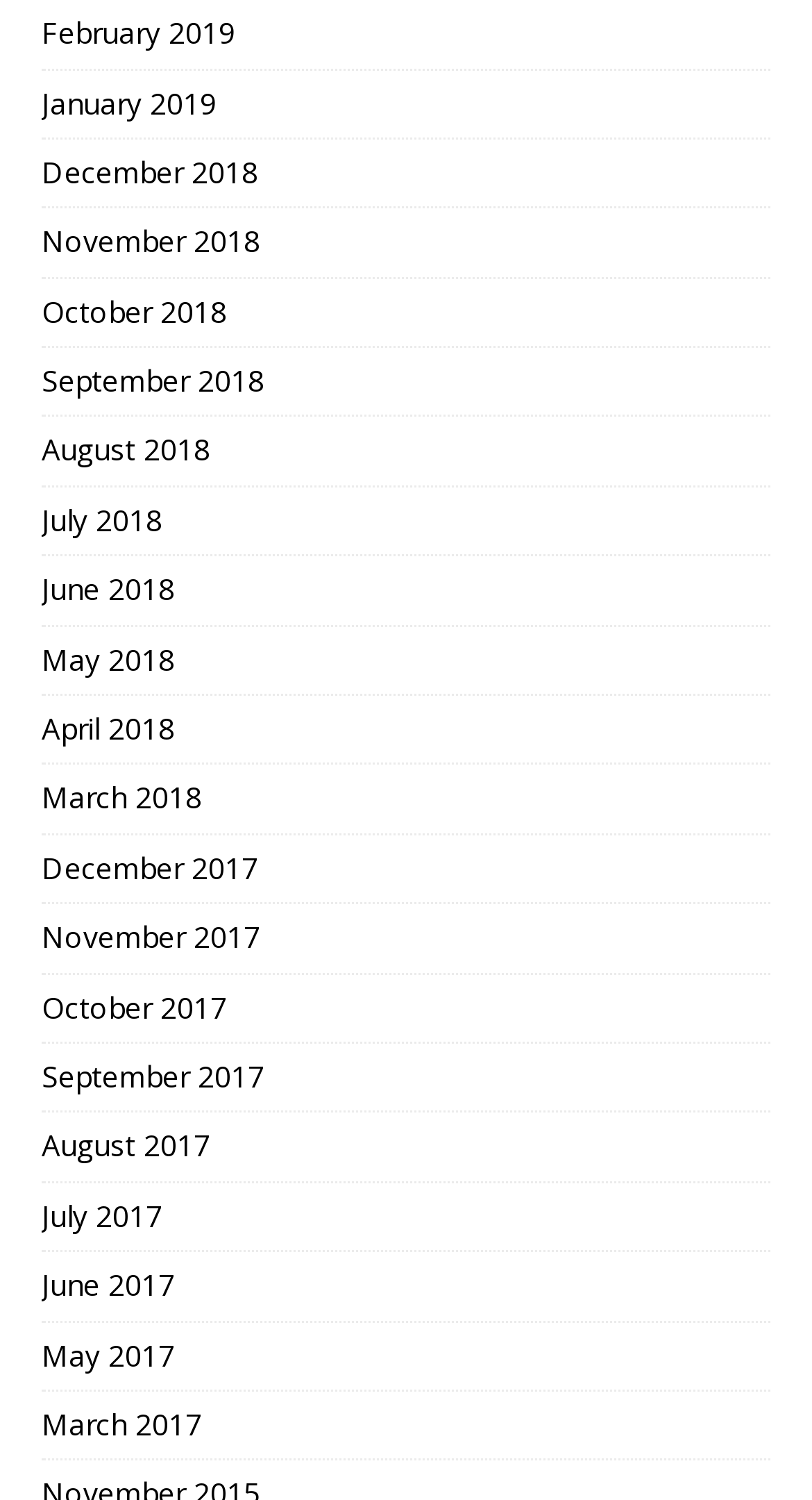Provide a one-word or short-phrase answer to the question:
What is the earliest month listed?

March 2017